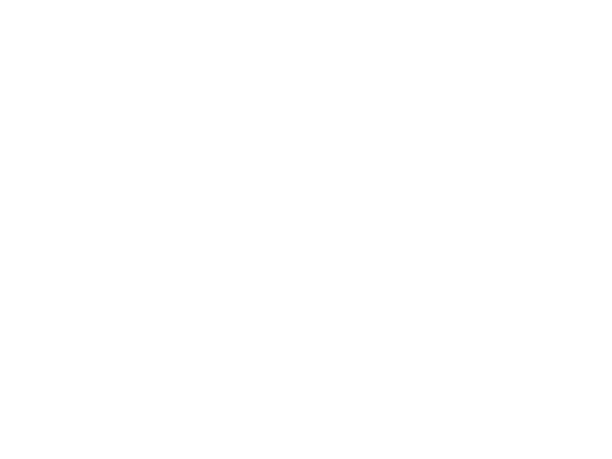Explain what is happening in the image with as much detail as possible.

This image showcases a detailed view of a 2020 Ford Edge SEL, specifically displaying photo number one associated with the vehicle's documentation. The VIN for the vehicle is 2FMPK3J91LBB56151. This image is part of an auto auction listing, providing potential buyers with visual insight into the vehicle's condition and features. The Ford Edge SEL is noted for its modern design, spacious interior, and advanced technology, making it a popular choice in the midsize SUV segment.